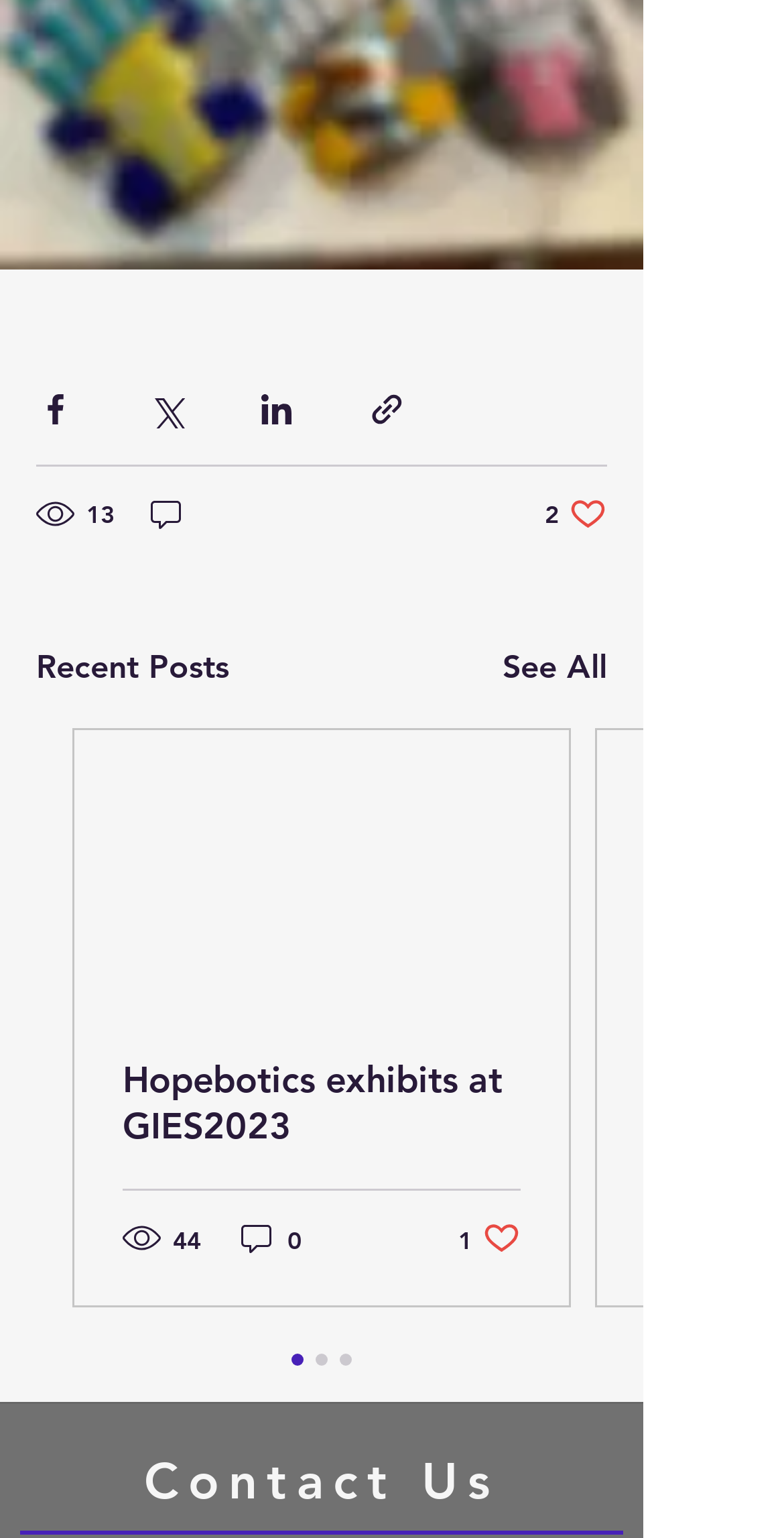What is the title of the second section?
Answer the question with a thorough and detailed explanation.

The title of the second section is 'Recent Posts', which is indicated by the heading element with the text 'Recent Posts'.